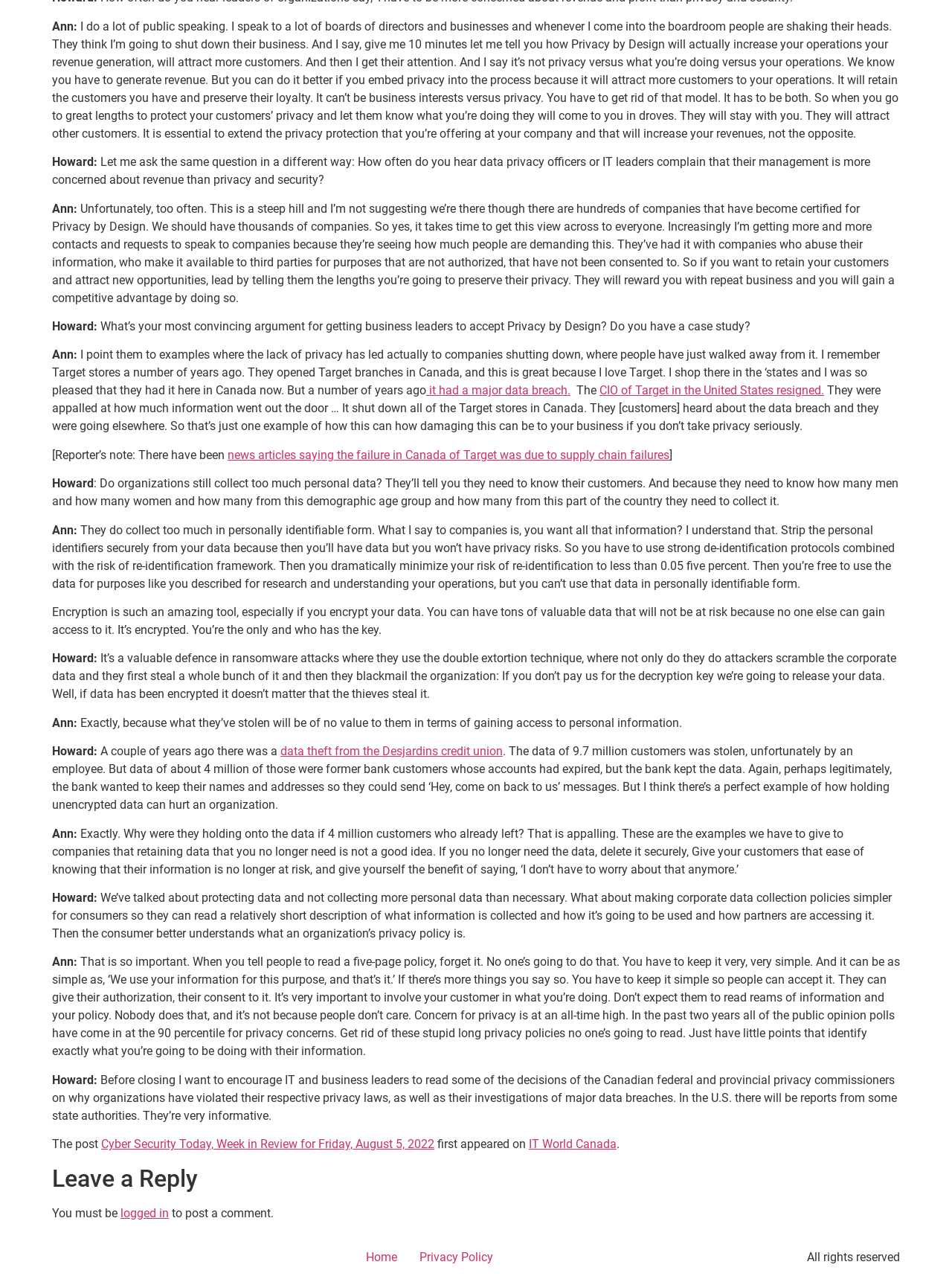Please identify the bounding box coordinates of the clickable element to fulfill the following instruction: "Click the link to IT World Canada". The coordinates should be four float numbers between 0 and 1, i.e., [left, top, right, bottom].

[0.555, 0.887, 0.648, 0.898]